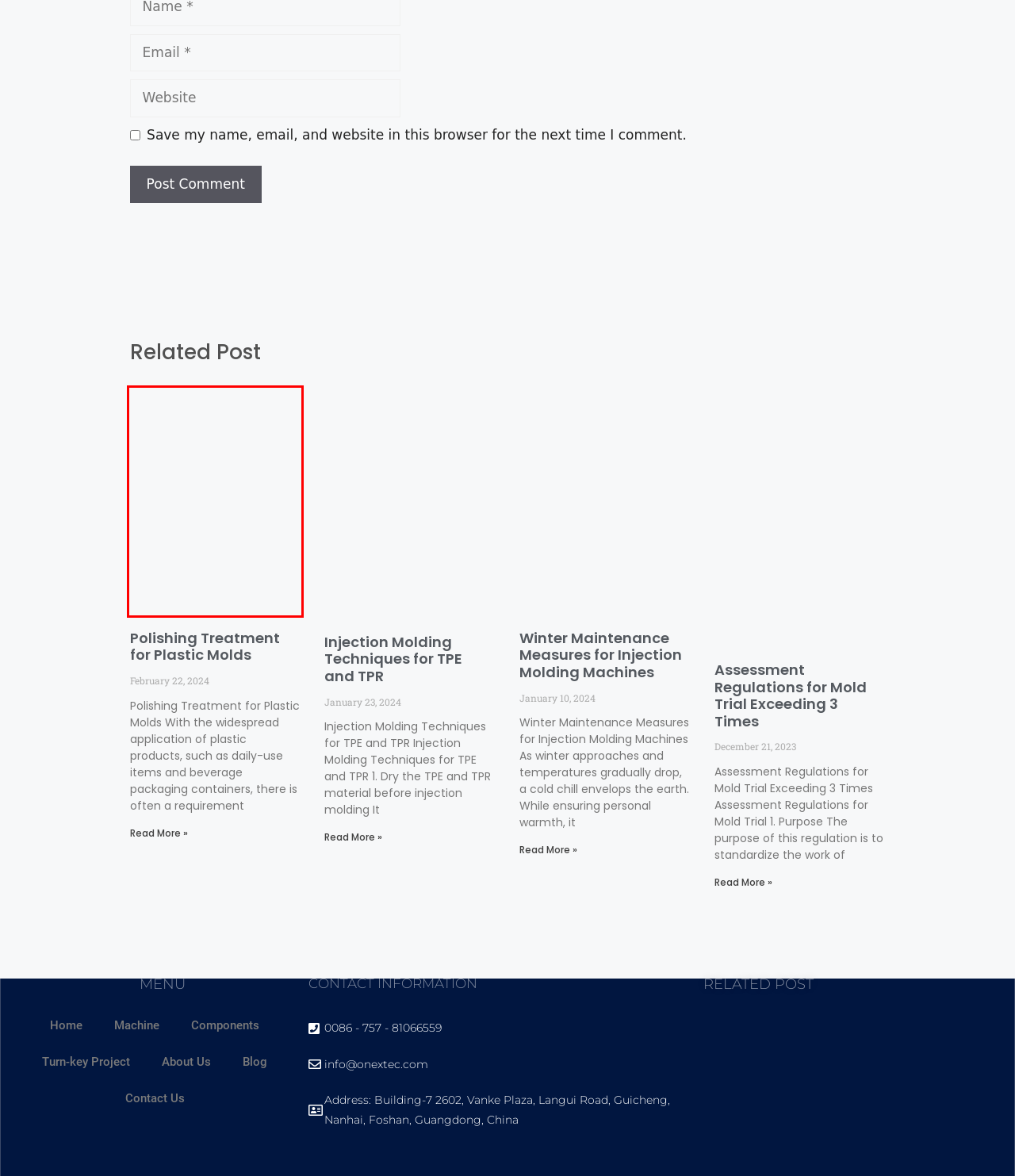You are provided with a screenshot of a webpage highlighting a UI element with a red bounding box. Choose the most suitable webpage description that matches the new page after clicking the element in the bounding box. Here are the candidates:
A. Onex Machinery - China Injection Molding Machine Manufacturer
B. Injection Molding Techniques for TPE and TPR - Onex Machinery
C. Injection Molding Machine Components - Onex Machinery
D. Assessment Regulations for Mold Trial Exceeding 3 Times - Onex Machinery
E. About Us - Onex Machinery
F. Blogs About Plastic Industry - Onex Machinery
G. Winter Maintenance Measures for Injection Molding Machines - Onex Machinery
H. Polishing Treatment for Plastic Molds - Onex Machinery

H